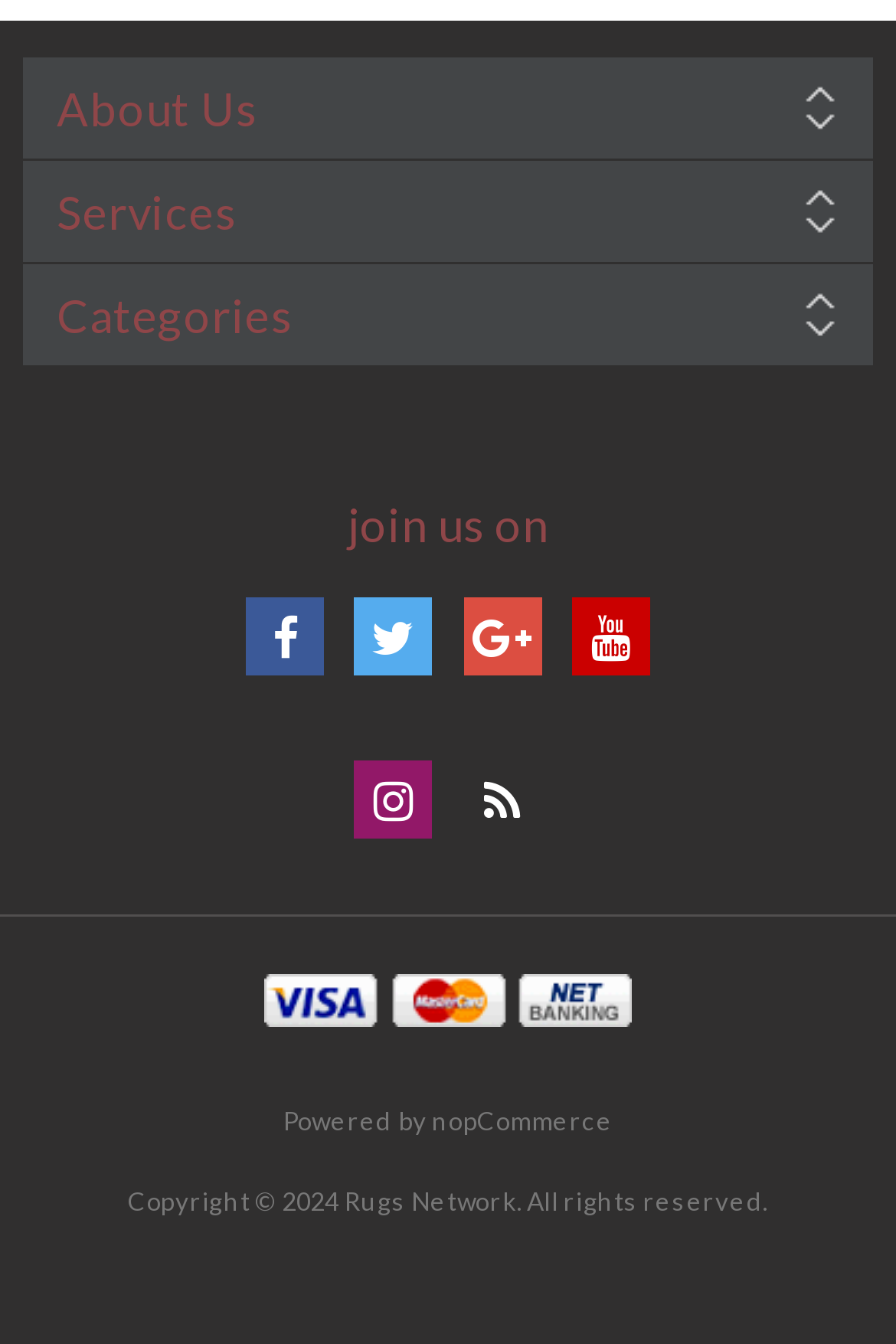What type of products are sold on this website?
Please provide a single word or phrase as your answer based on the screenshot.

Carpet & Rug